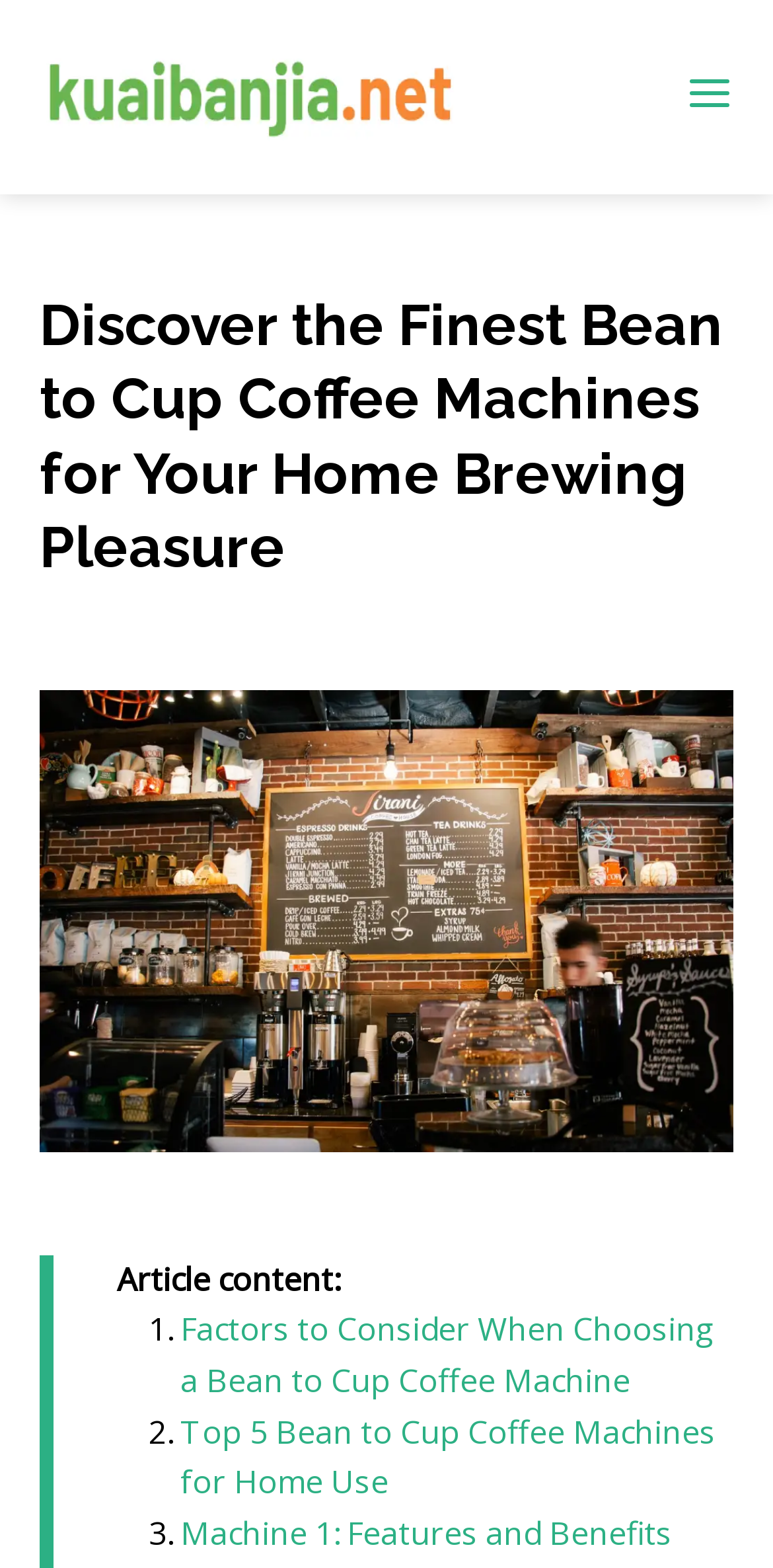Describe the entire webpage, focusing on both content and design.

The webpage is about discovering the best bean to cup coffee machines for home use. At the top left corner, there is a link to "kuaibanjia.net" accompanied by an image. On the top right corner, there is a button with an image inside. 

Below the top section, there is a heading that reads "Discover the Finest Bean to Cup Coffee Machines for Your Home Brewing Pleasure". Underneath the heading, there is a large image titled "Best Bean To Cup Coffee Machine". 

The main content of the webpage is an article that starts with the text "Article content:". The article is divided into sections, each marked with a numbered list marker (1., 2., 3., etc.). The sections are titled "Factors to Consider When Choosing a Bean to Cup Coffee Machine", "Top 5 Bean to Cup Coffee Machines for Home Use", and "Machine 1: Features and Benefits", respectively. Each section title is a clickable link.